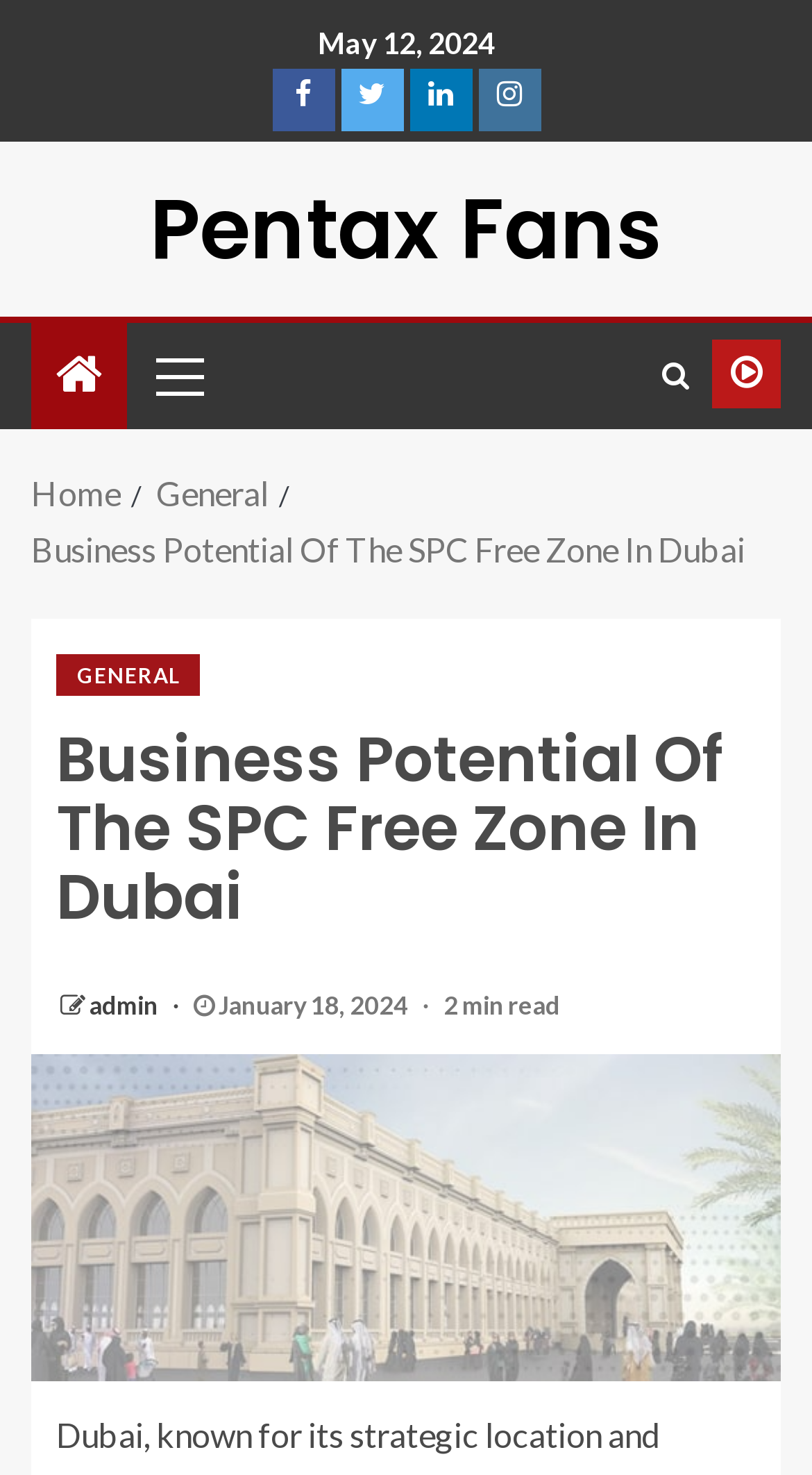Describe every aspect of the webpage in a detailed manner.

The webpage is about the business potential of the SPC Free Zone in Dubai, with the title "Business Potential Of The SPC Free Zone In Dubai – Pentax Fans" at the top. Below the title, there is a date "May 12, 2024" displayed. 

On the top-right corner, there are four social media icons, represented by Unicode characters '\uf09a', '\uf099', '\uf0e1', and '\uf16d', respectively. Next to these icons, there is a link to "Pentax Fans". 

On the left side, there is a primary menu with a single item, which is not explicitly labeled. Below the primary menu, there are two more links, one with a Unicode character '\uf002' and another without any text. 

The main content of the webpage is divided into two sections. The top section is a navigation bar with breadcrumbs, showing the path "Home > General > Business Potential Of The SPC Free Zone In Dubai". 

The main article section has a header with a link to "GENERAL" on the top-left corner. The title of the article "Business Potential Of The SPC Free Zone In Dubai" is displayed prominently. Below the title, there are links to "admin" and a date "January 18, 2024", as well as a text indicating the article's reading time, "2 min read". 

The article also features an image related to the business potential of the SPC Free Zone in Dubai, which takes up most of the bottom section of the webpage.